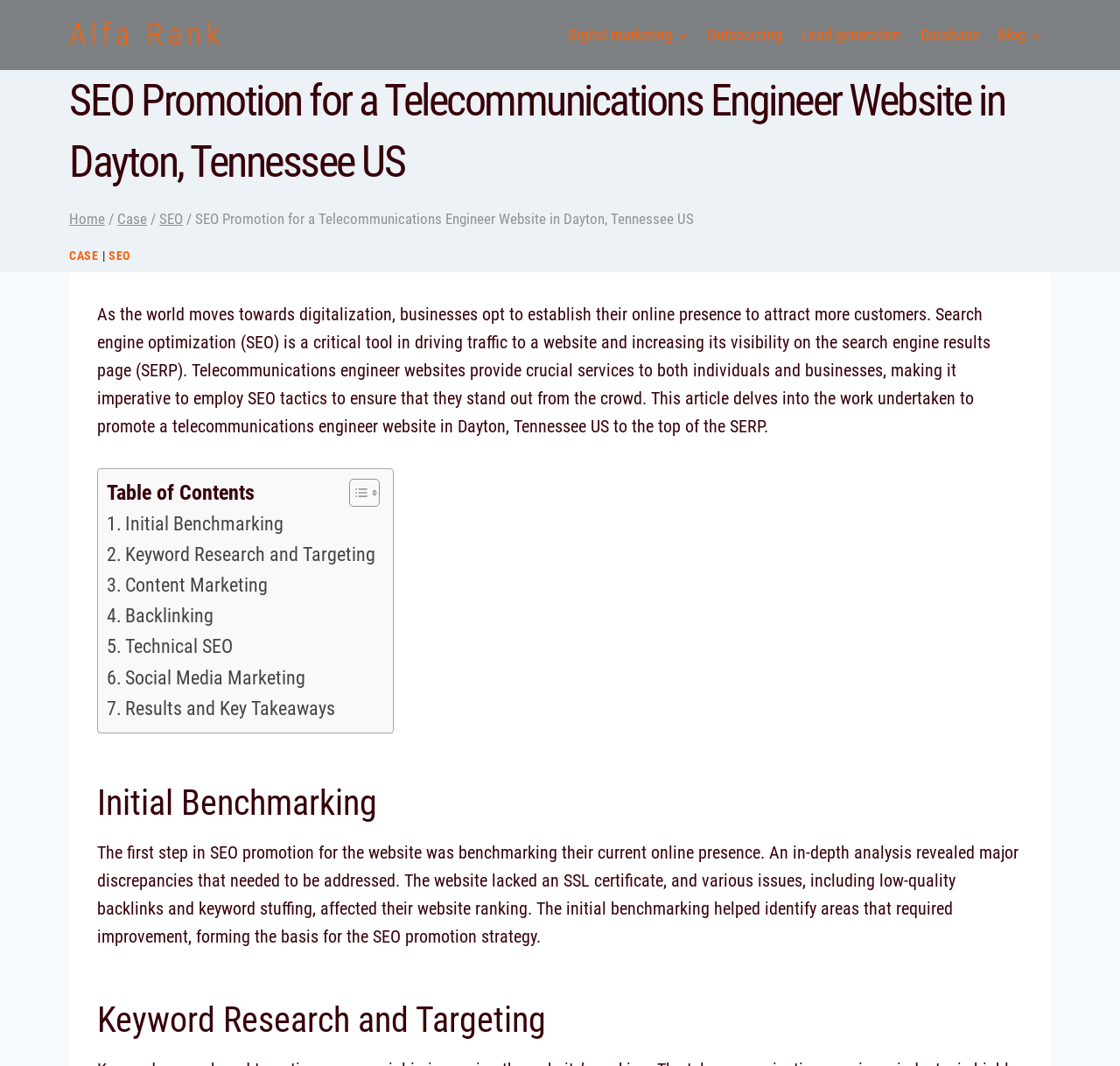Using the element description: "Lead generation", determine the bounding box coordinates. The coordinates should be in the format [left, top, right, bottom], with values between 0 and 1.

[0.707, 0.015, 0.813, 0.051]